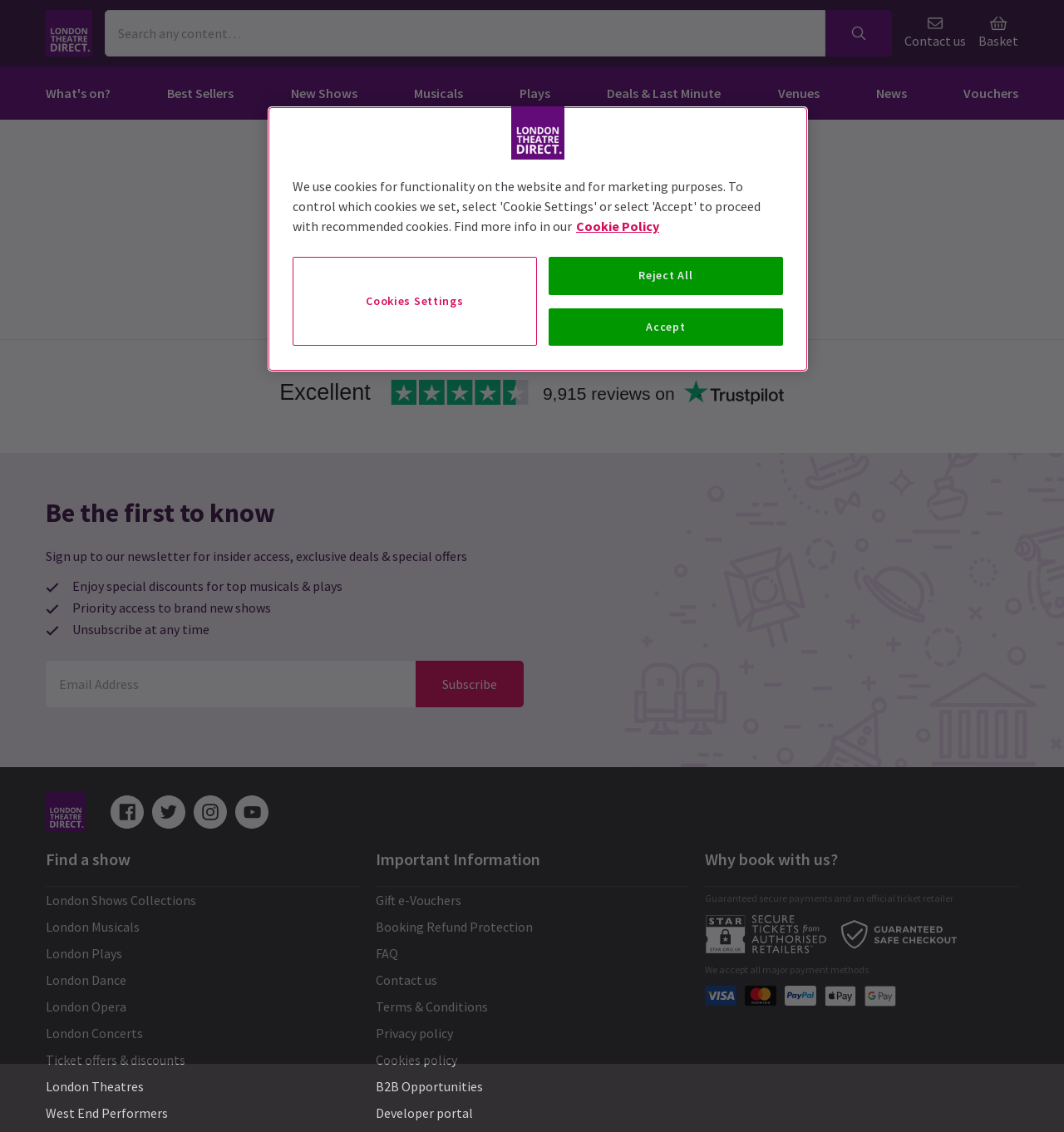Please find the bounding box coordinates for the clickable element needed to perform this instruction: "Search for a show".

[0.098, 0.009, 0.776, 0.05]